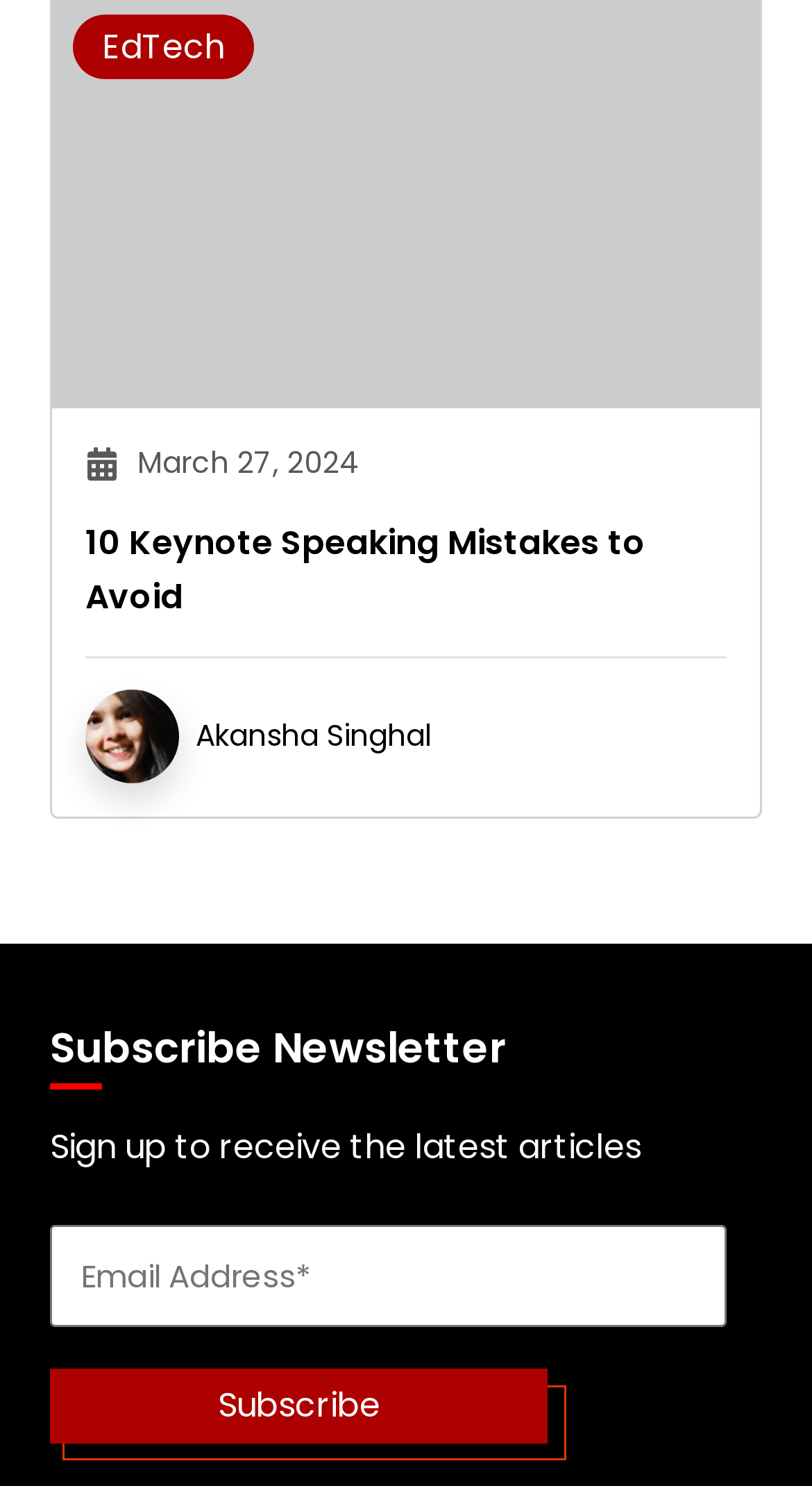Use one word or a short phrase to answer the question provided: 
What is the function of the button?

Subscribe